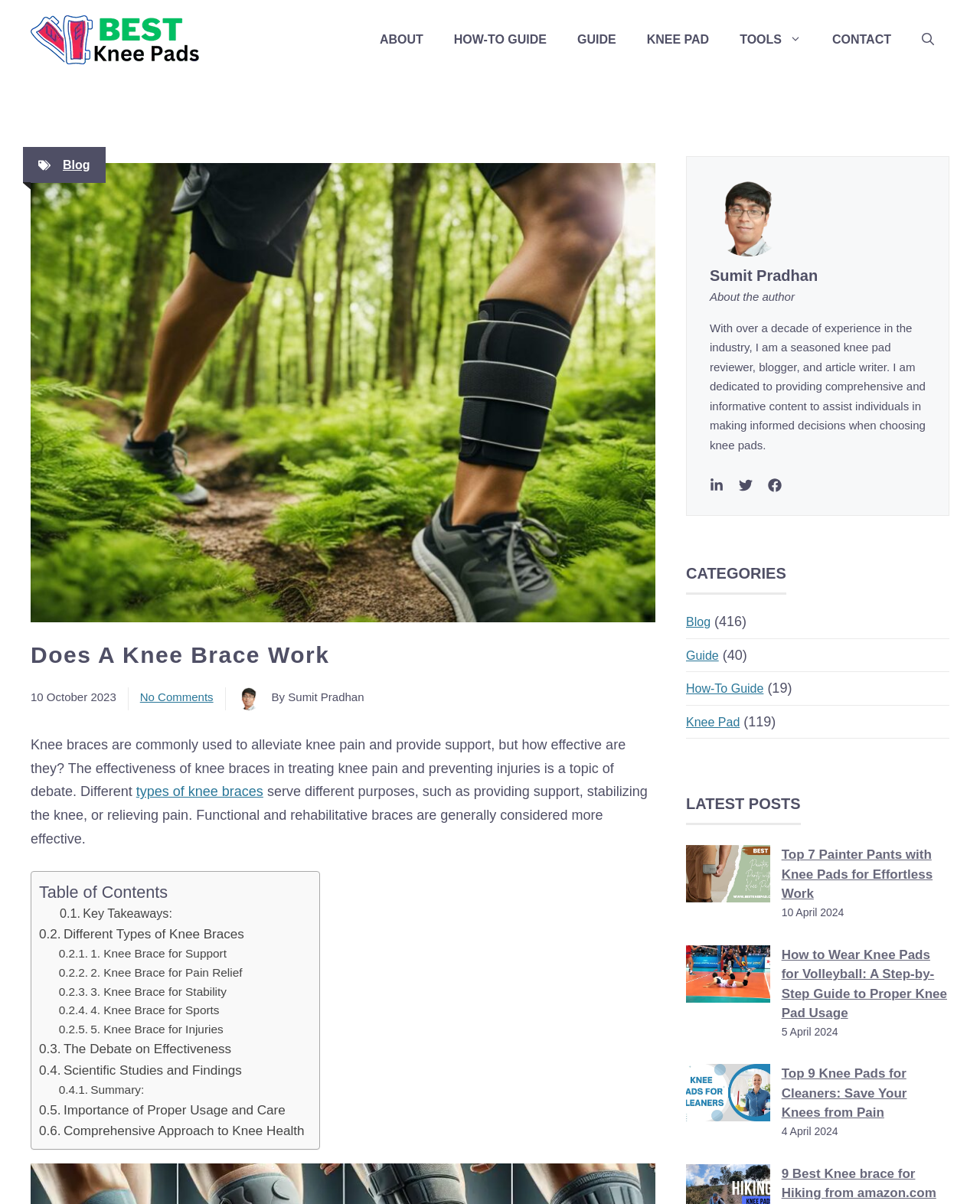Please identify the bounding box coordinates of the element on the webpage that should be clicked to follow this instruction: "Open the search". The bounding box coordinates should be given as four float numbers between 0 and 1, formatted as [left, top, right, bottom].

[0.925, 0.014, 0.969, 0.052]